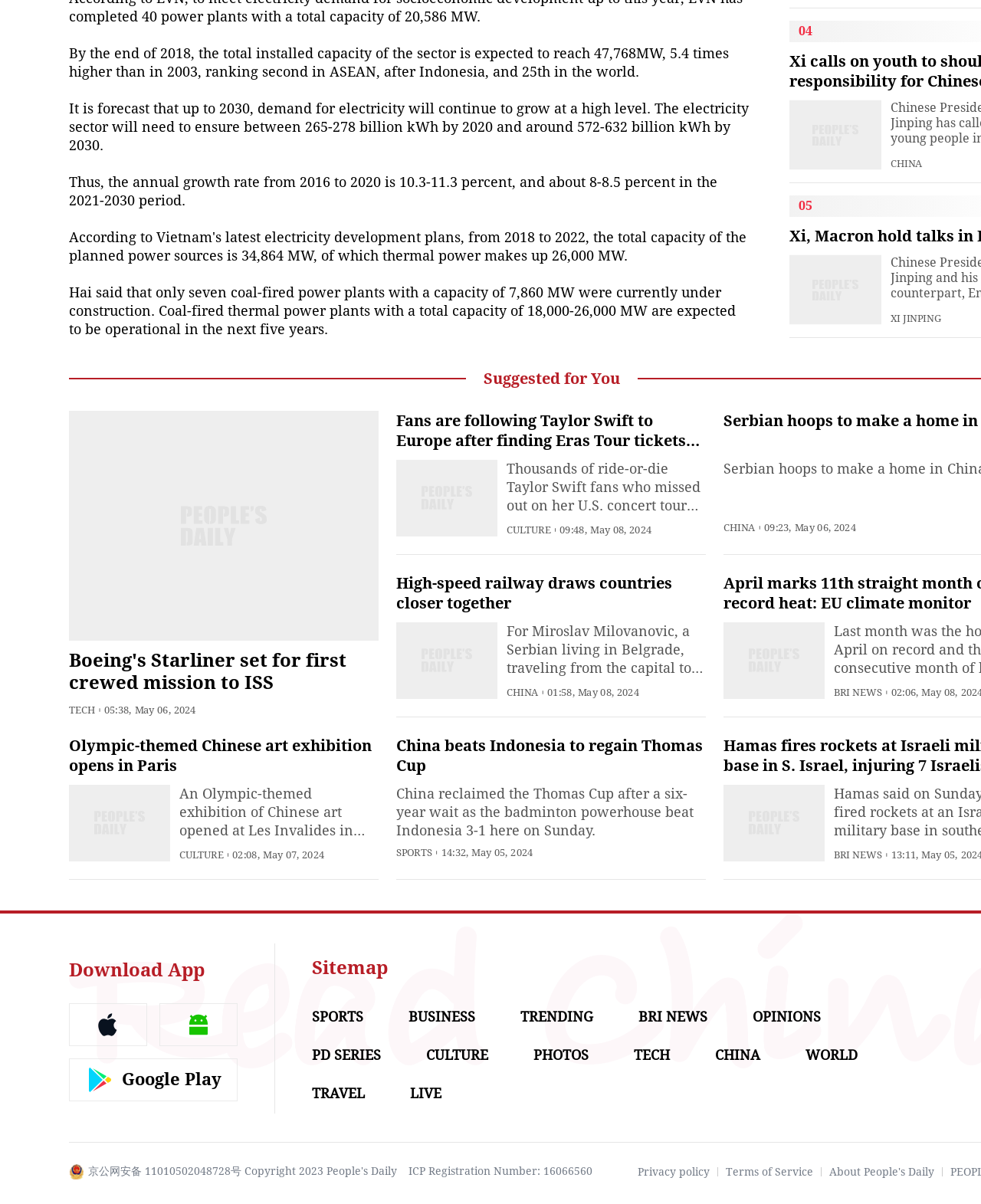What is the name of the Chinese leader mentioned in the webpage?
From the image, respond with a single word or phrase.

Xi Jinping